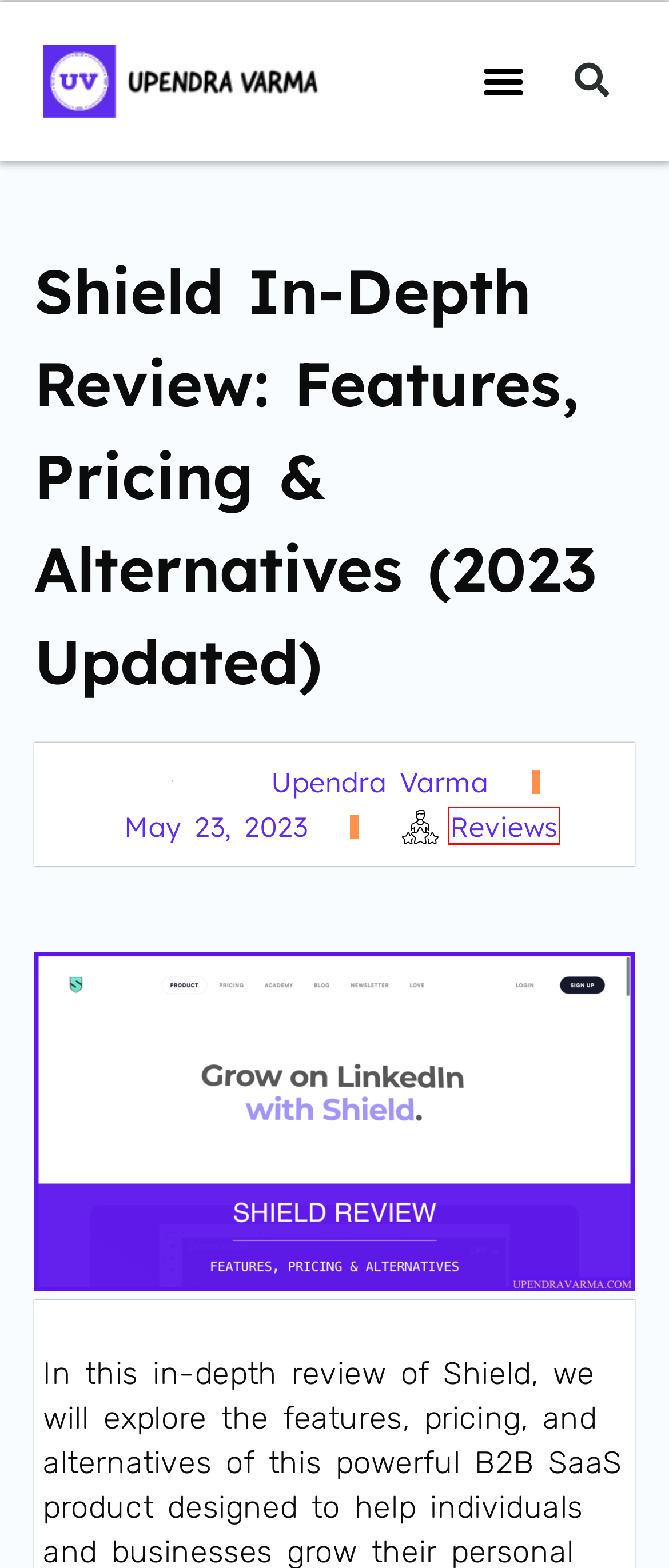You are given a webpage screenshot where a red bounding box highlights an element. Determine the most fitting webpage description for the new page that loads after clicking the element within the red bounding box. Here are the candidates:
A. Brandboom Review: Features, Pricing & Alternatives (2023)
B. SaaS Product Reviews - Upendra Varma
C. Shield Analytics for LinkedIn
D. Managewp Review: Features, Pricing & Alternatives (2023)
E. Shoobx Review: Features, Pricing & Alternatives (2023)
F. May 23, 2023 - Upendra Varma
G. Upendra Varma, Author at Upendra Varma
H. Dropee Review: Features, Pricing & Alternatives (2023)

B